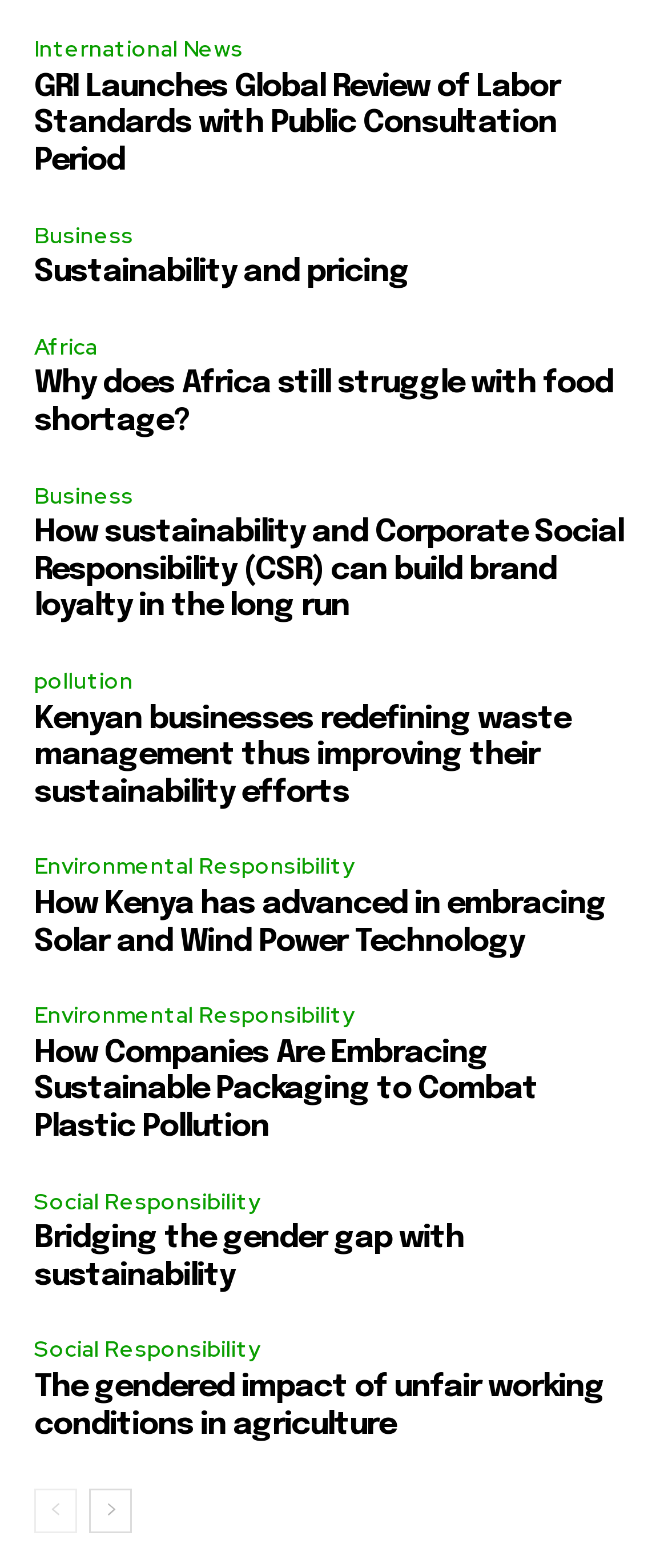How many links are under the 'Business' category?
Based on the image, give a concise answer in the form of a single word or short phrase.

2